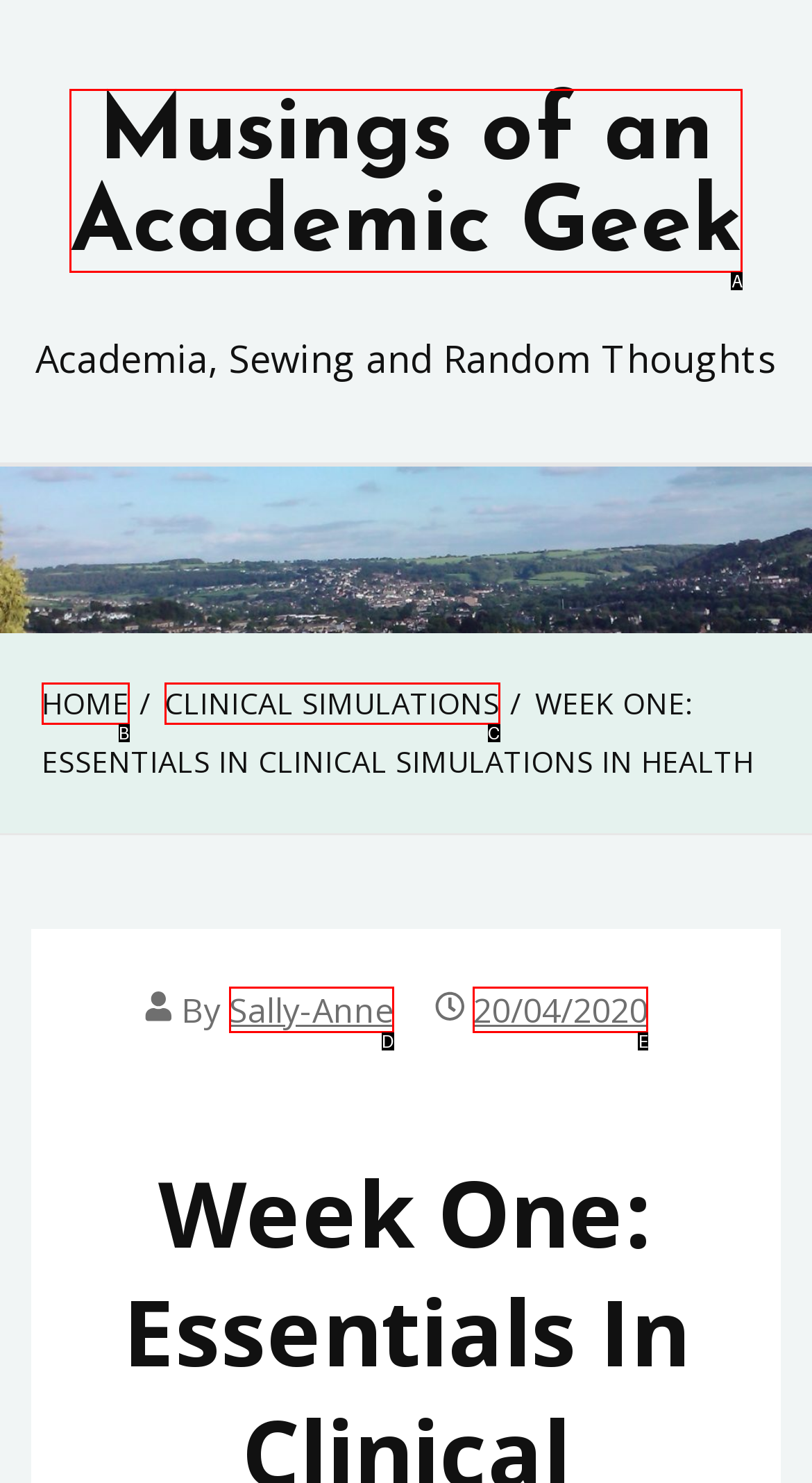Based on the description Home, identify the most suitable HTML element from the options. Provide your answer as the corresponding letter.

B